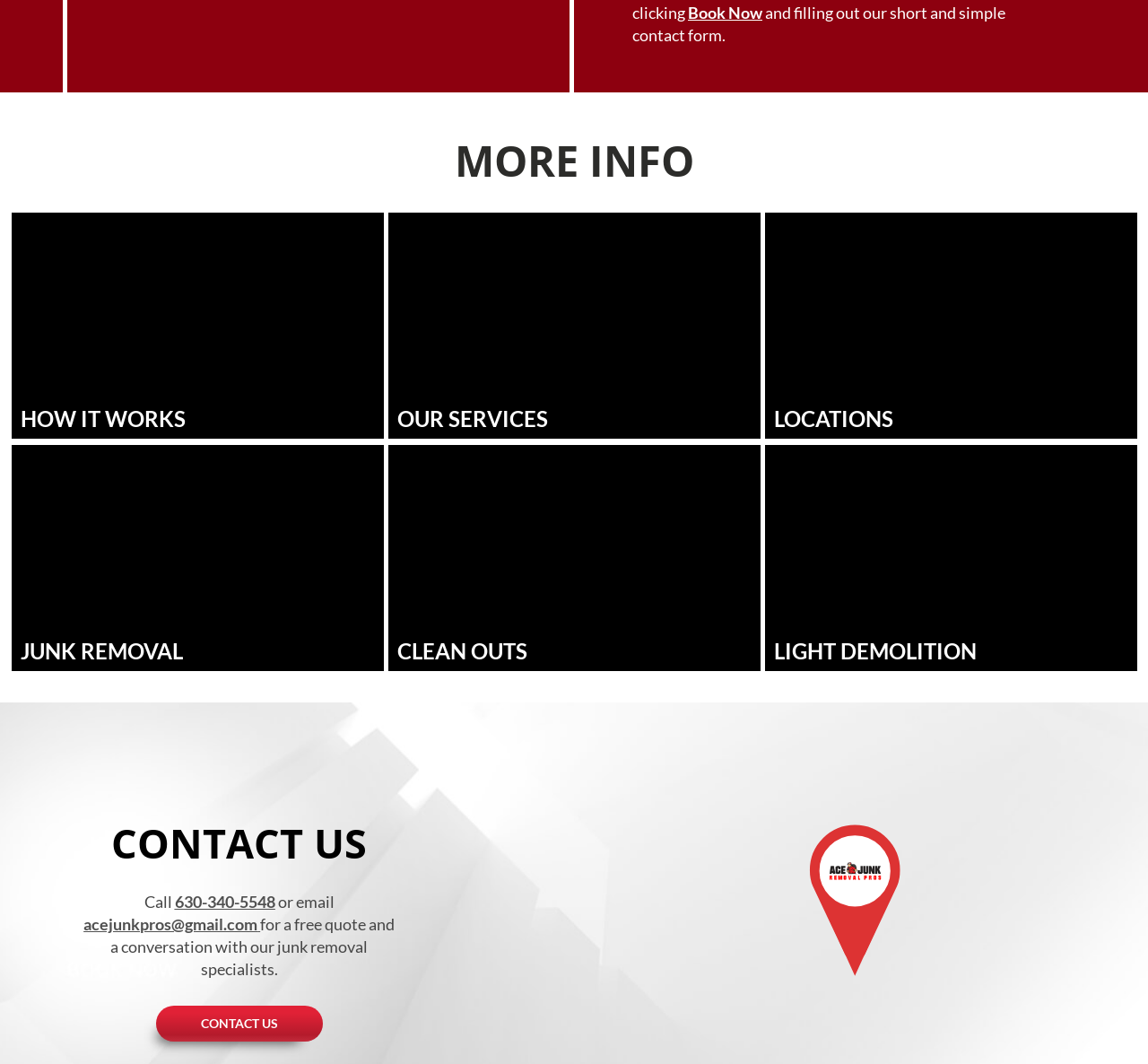Please identify the coordinates of the bounding box for the clickable region that will accomplish this instruction: "Get a free quote by calling the phone number".

[0.152, 0.838, 0.24, 0.856]